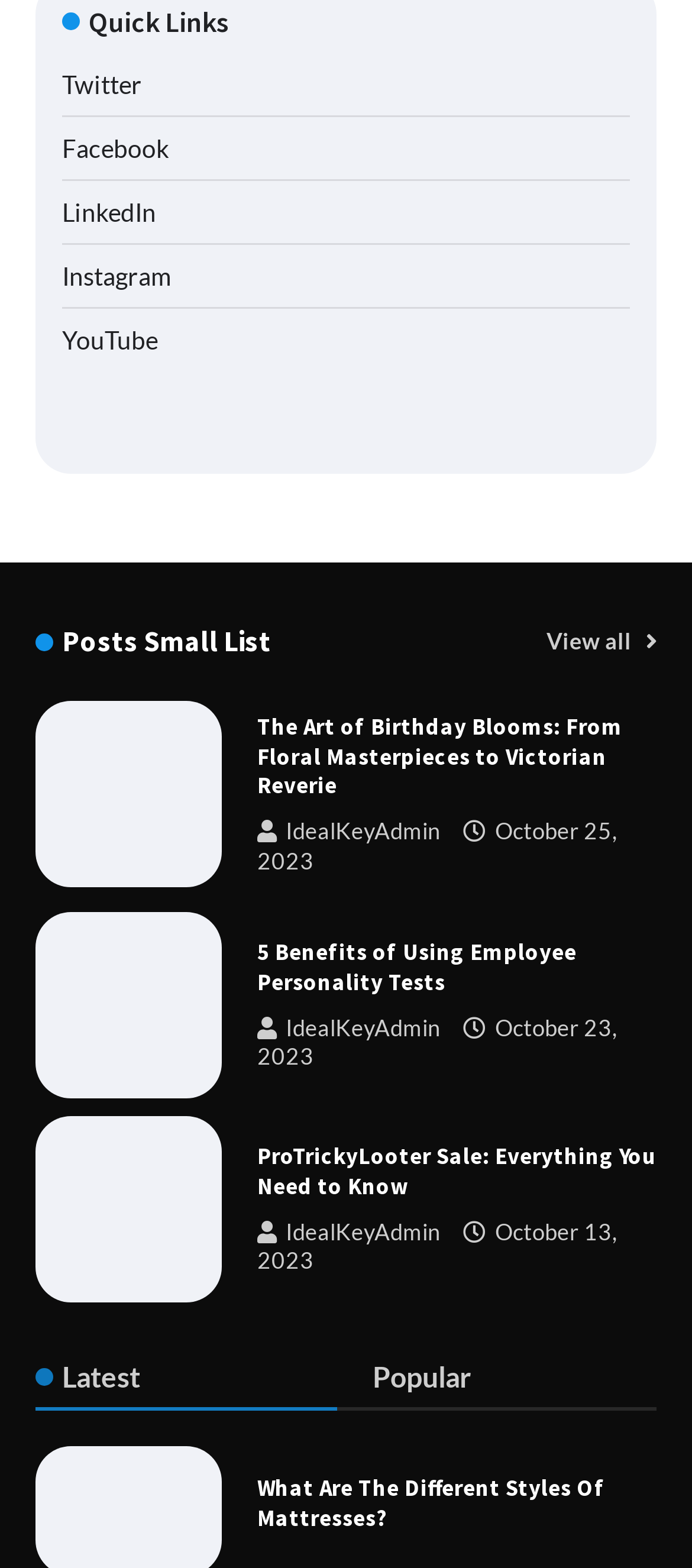How many posts are listed on the webpage?
Please answer using one word or phrase, based on the screenshot.

5